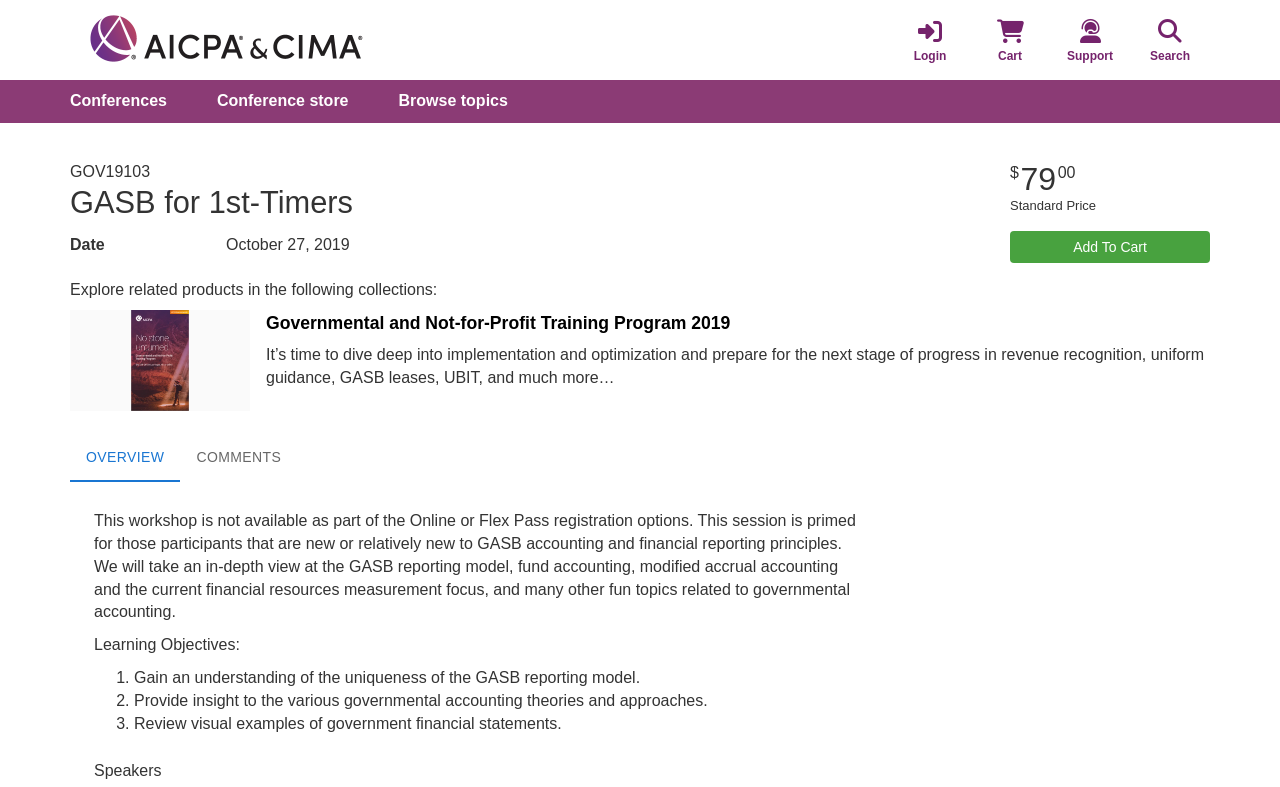Please answer the following question using a single word or phrase: What is the price of the workshop?

$79.00